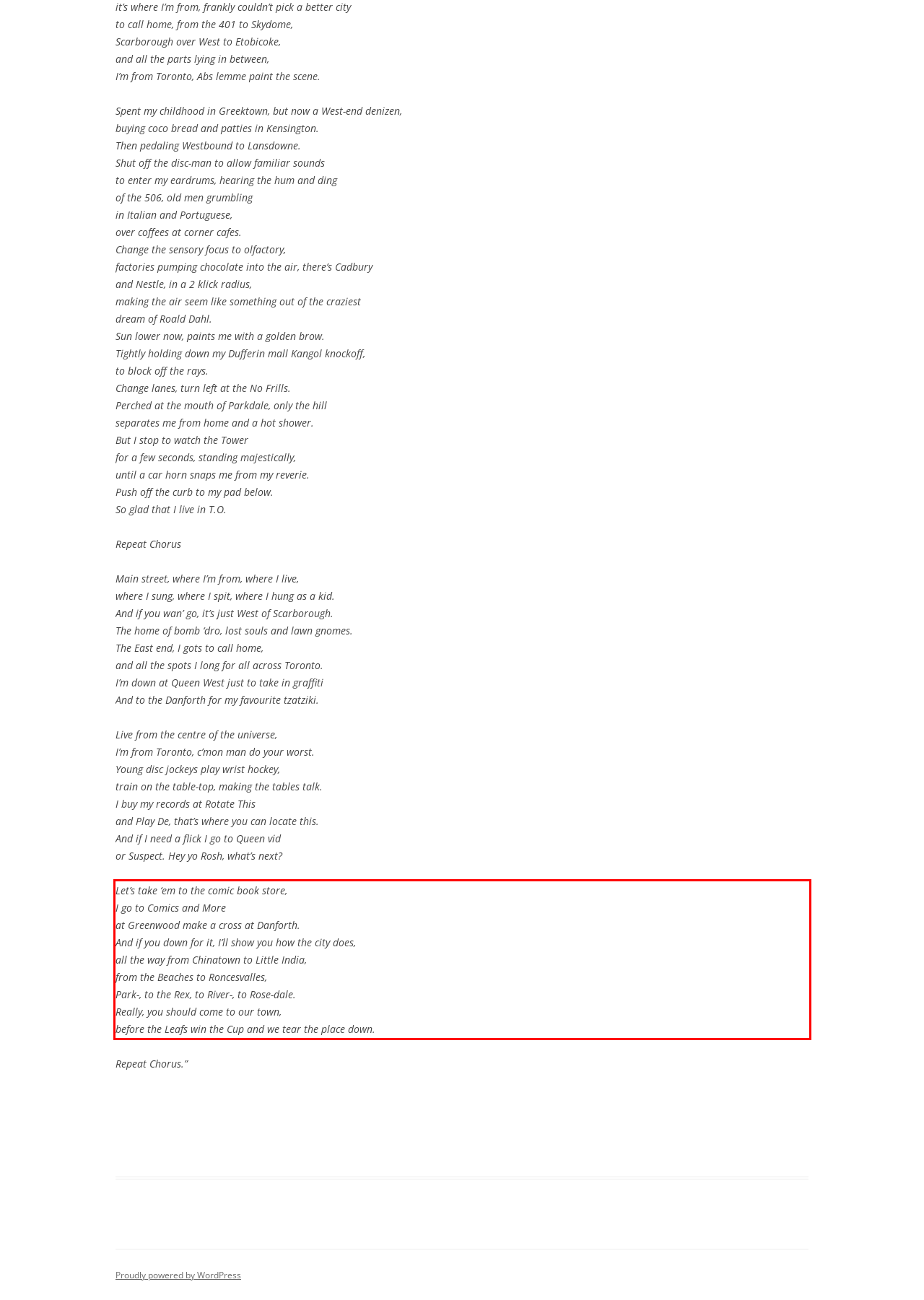You are given a screenshot of a webpage with a UI element highlighted by a red bounding box. Please perform OCR on the text content within this red bounding box.

Let’s take ‘em to the comic book store, I go to Comics and More at Greenwood make a cross at Danforth. And if you down for it, I’ll show you how the city does, all the way from Chinatown to Little India, from the Beaches to Roncesvalles, Park-, to the Rex, to River-, to Rose-dale. Really, you should come to our town, before the Leafs win the Cup and we tear the place down.